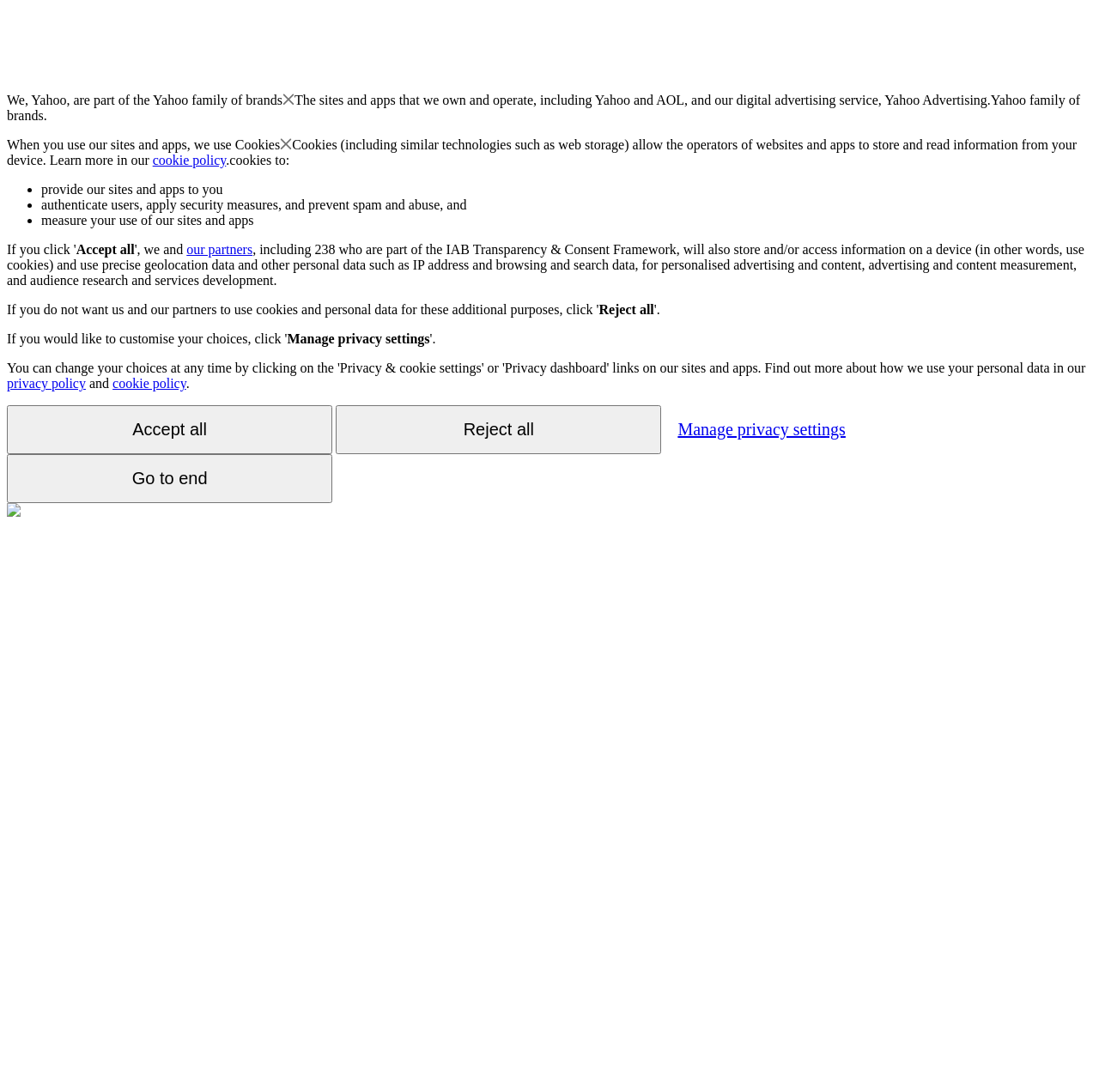Please identify the bounding box coordinates of where to click in order to follow the instruction: "Click the 'Manage privacy settings' button".

[0.261, 0.303, 0.391, 0.317]